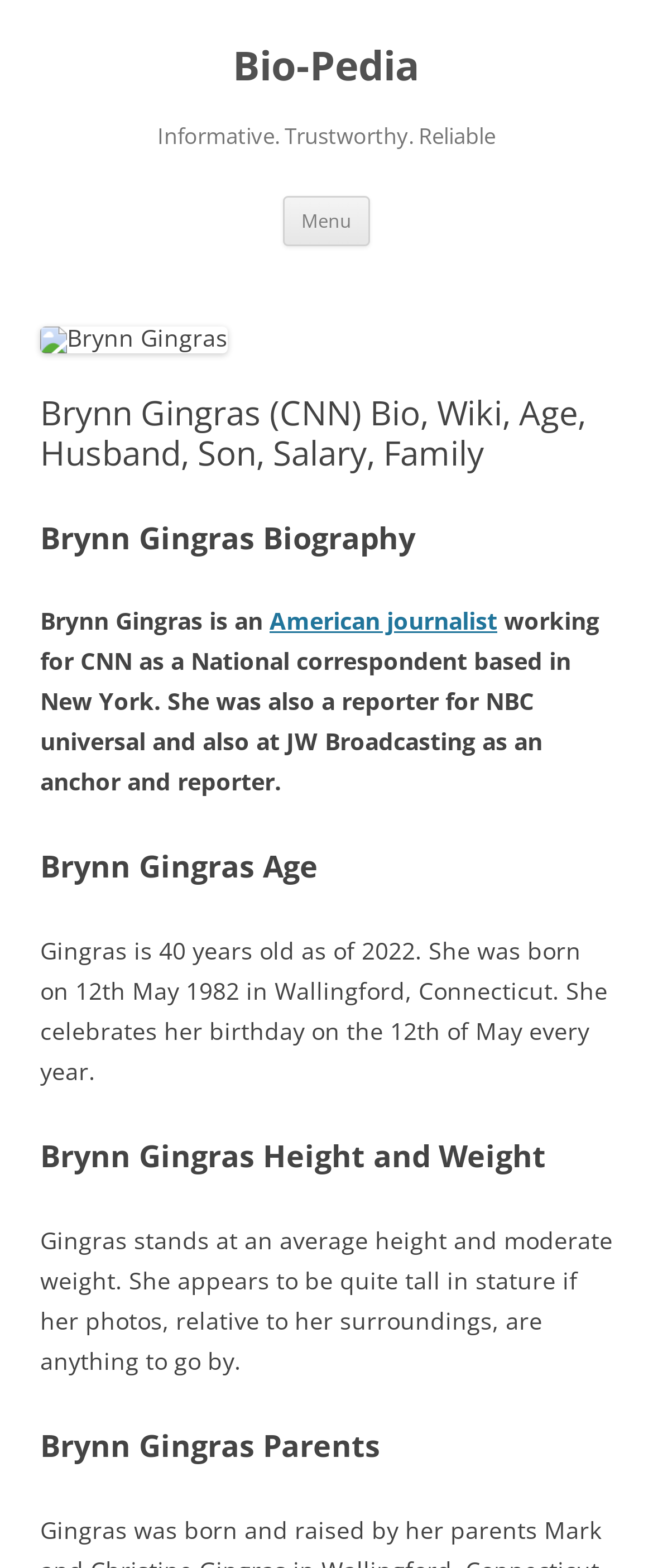What is the name of the broadcasting company where Brynn Gingras worked as an anchor and reporter?
Relying on the image, give a concise answer in one word or a brief phrase.

JW Broadcasting